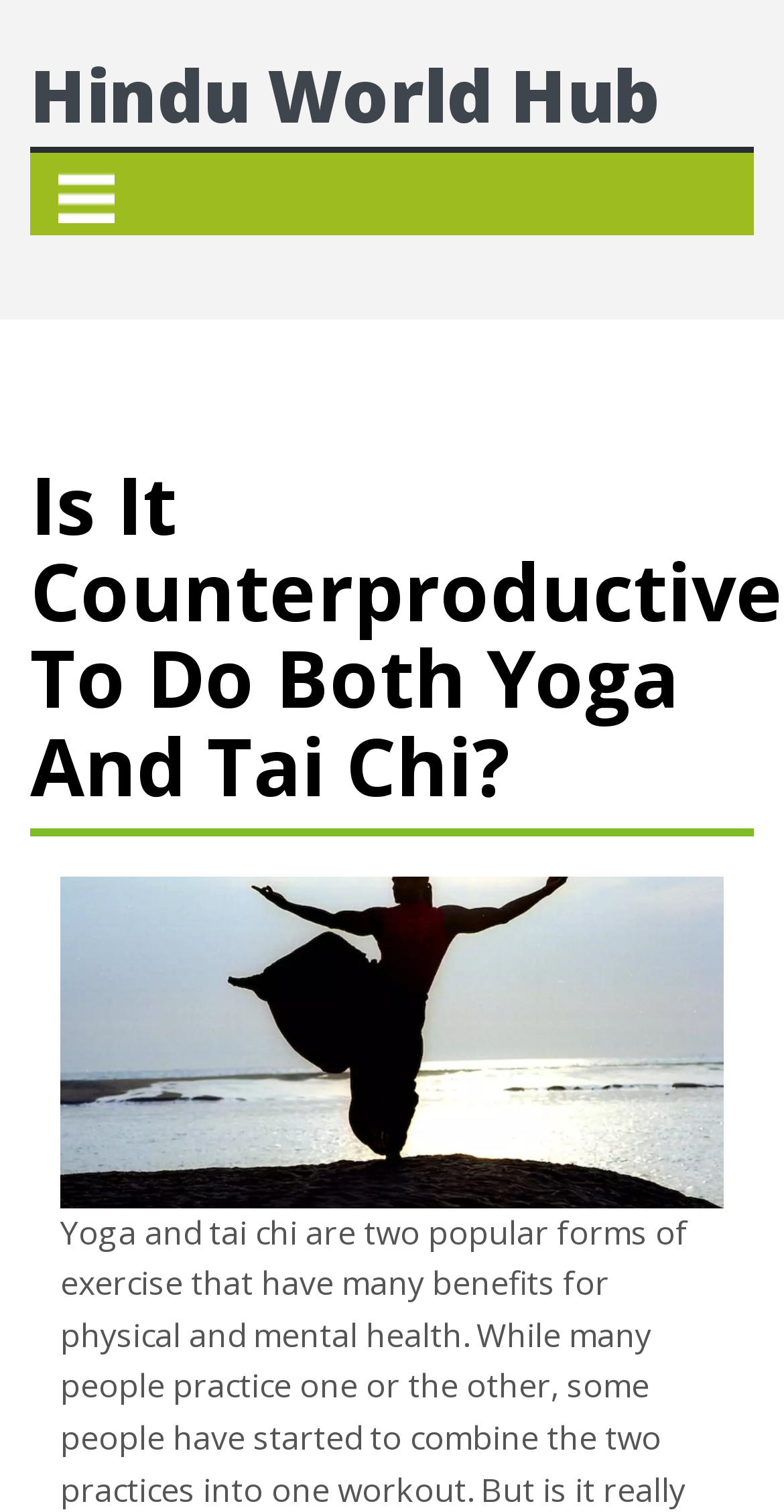What is the principal heading displayed on the webpage?

Is It Counterproductive To Do Both Yoga And Tai Chi?